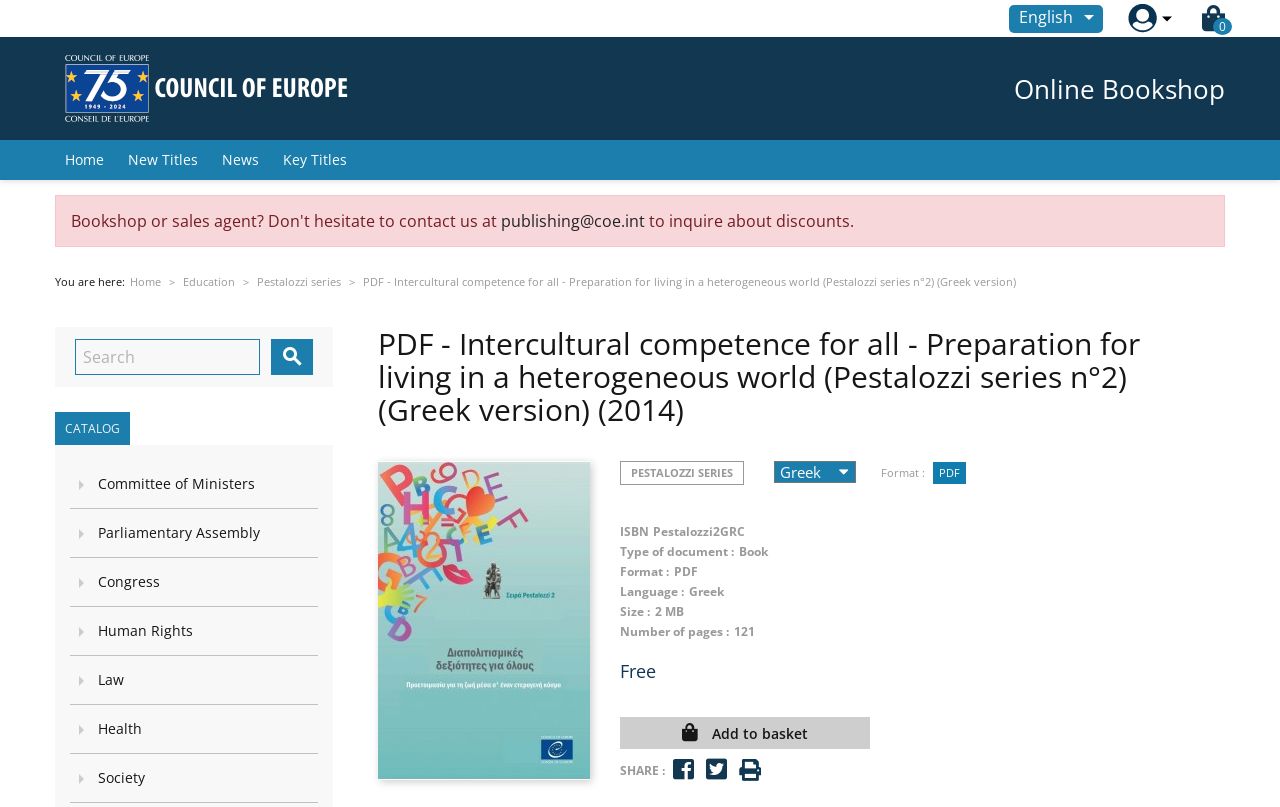Please identify the bounding box coordinates of the region to click in order to complete the given instruction: "Change language". The coordinates should be four float numbers between 0 and 1, i.e., [left, top, right, bottom].

[0.796, 0.008, 0.86, 0.038]